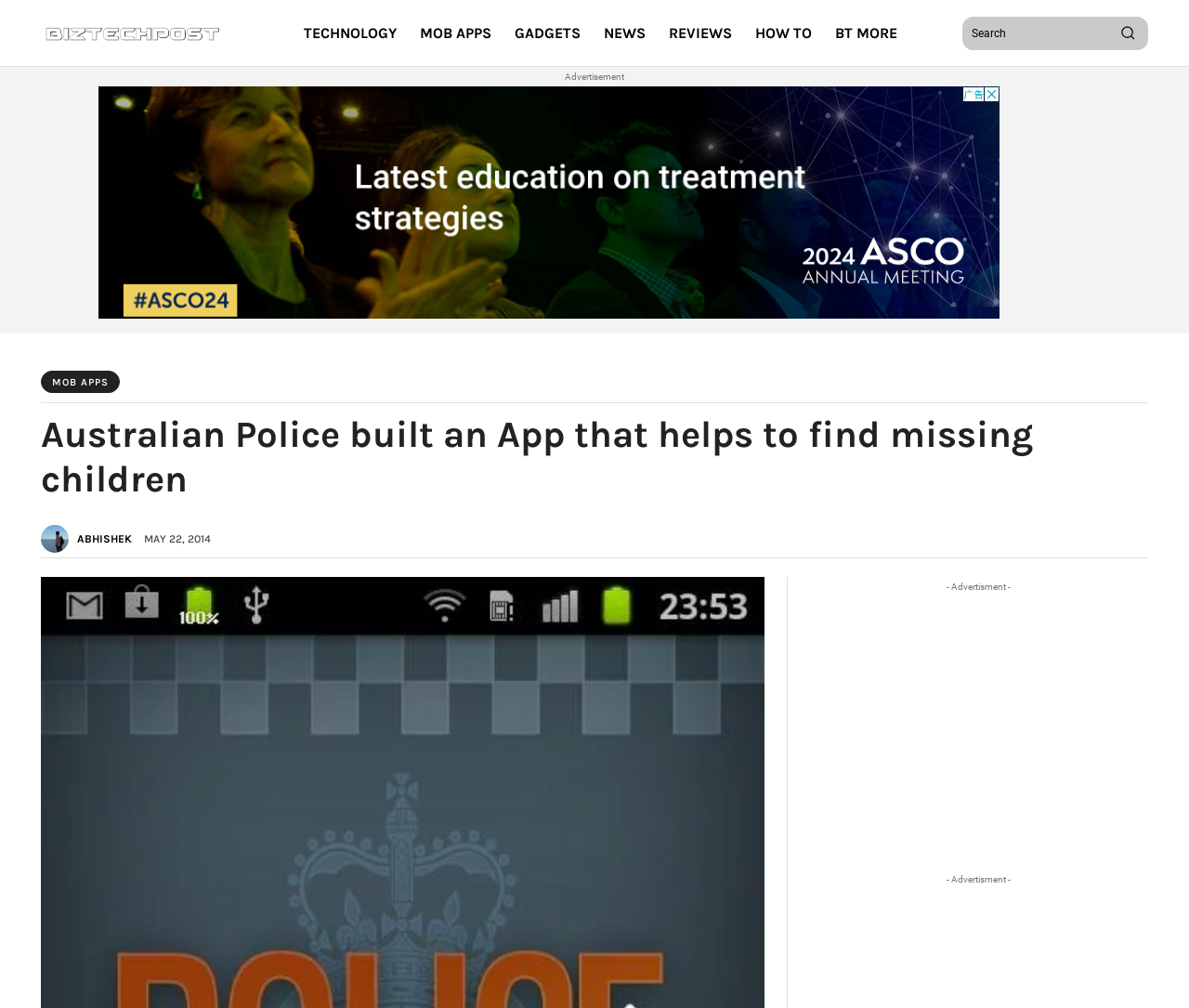Identify and extract the main heading from the webpage.

Australian Police built an App that helps to find missing children